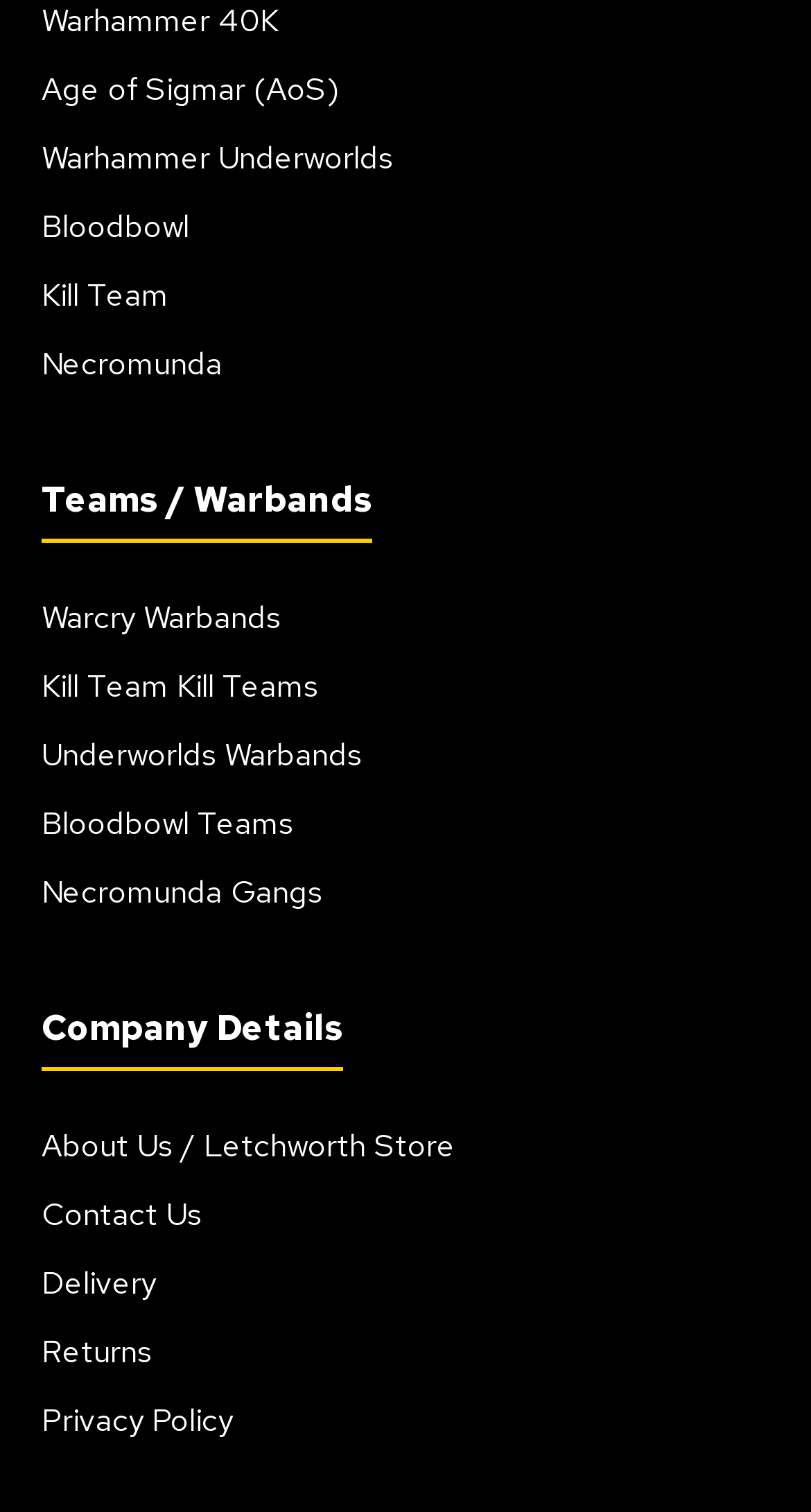Please examine the image and provide a detailed answer to the question: How many warhammer games are listed?

I counted the number of links related to Warhammer games, which are Age of Sigmar (AoS), Warhammer Underworlds, Bloodbowl, Kill Team, Necromunda, and Warcry Warbands.